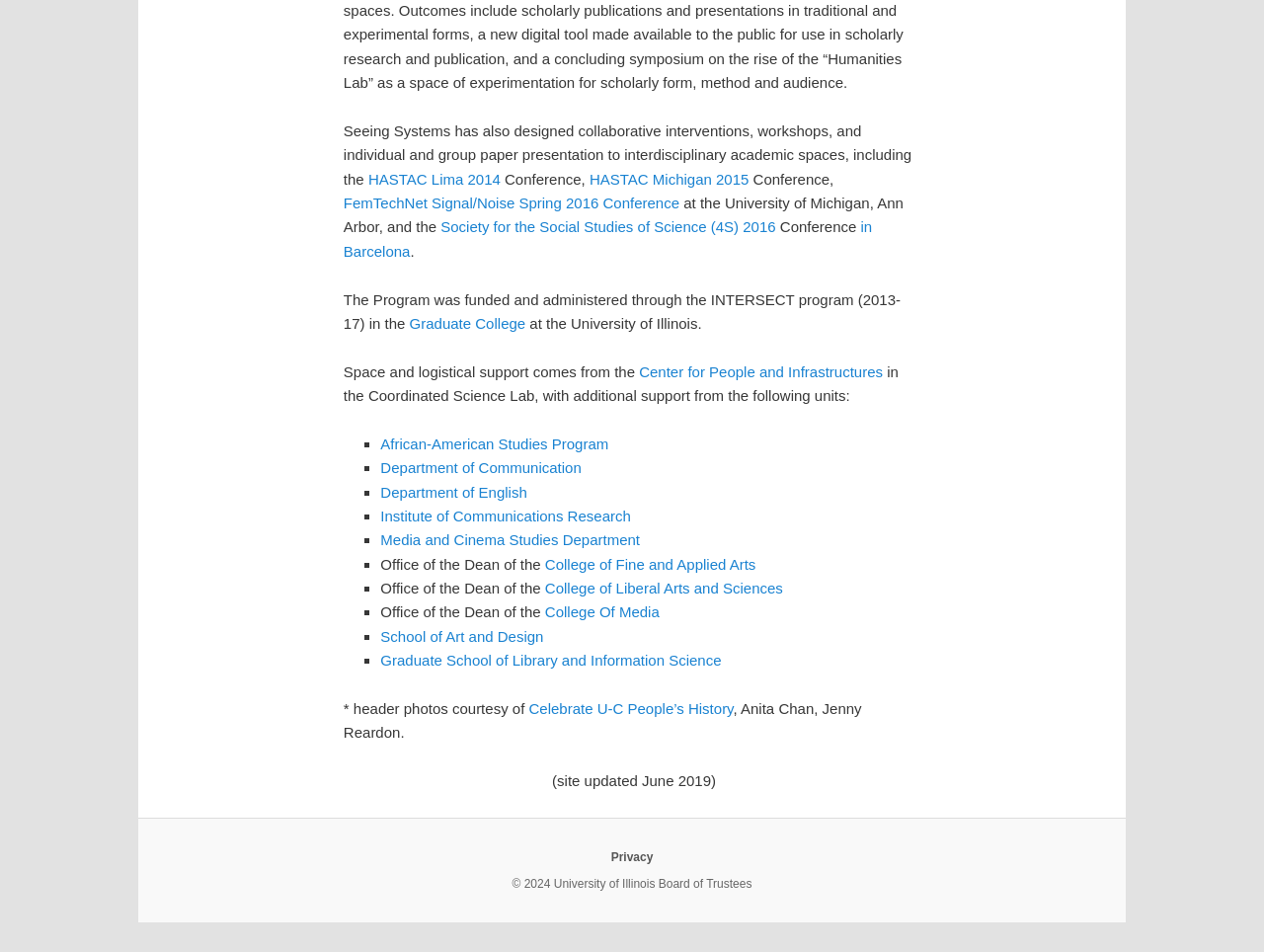What units provided additional support?
Can you give a detailed and elaborate answer to the question?

The text lists several units that provided additional support, including the African-American Studies Program, Department of Communication, Department of English, and others, indicating that multiple units were involved in providing support.